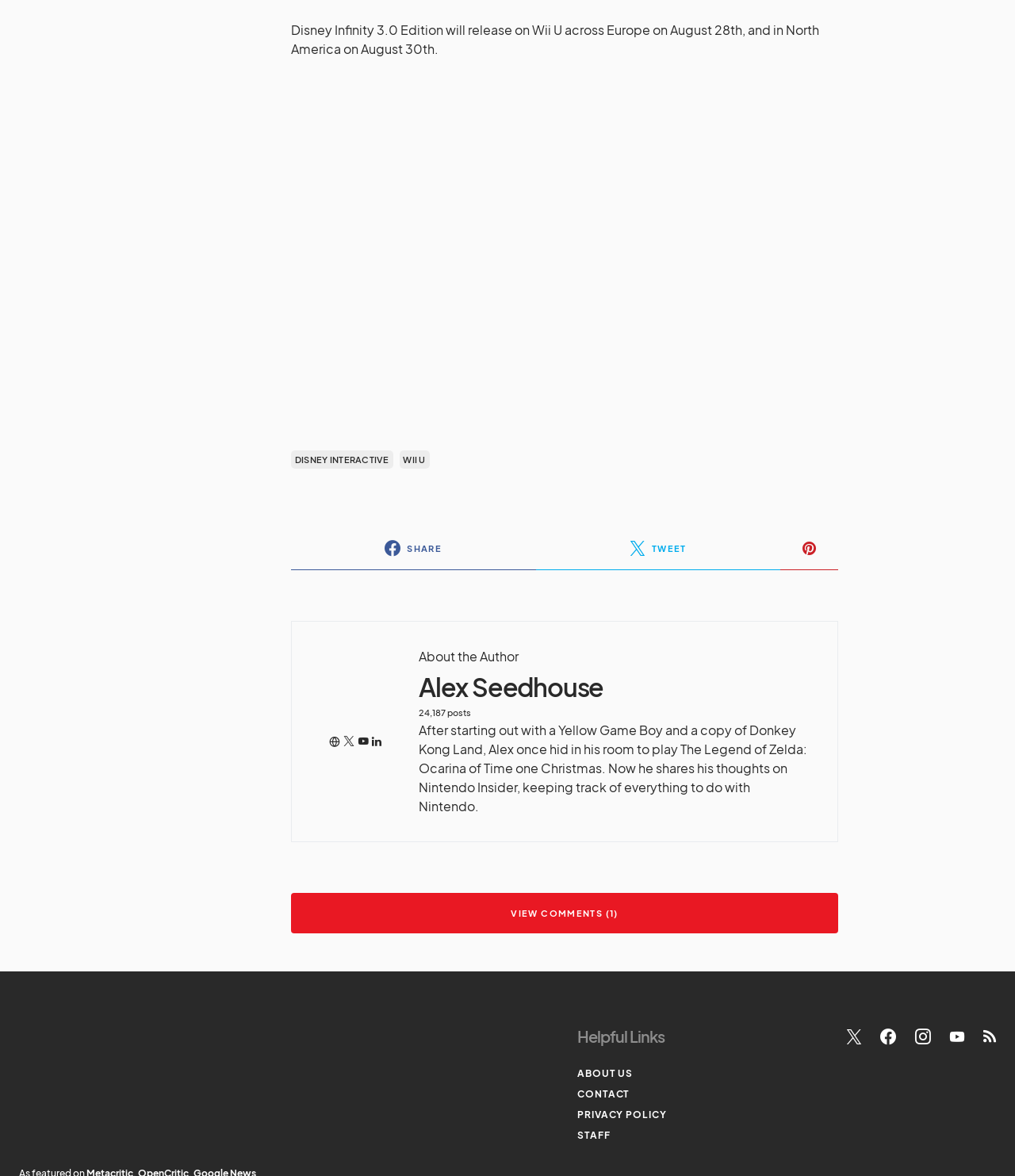Identify the bounding box coordinates of the part that should be clicked to carry out this instruction: "Visit the 'CONTACT US' page".

None